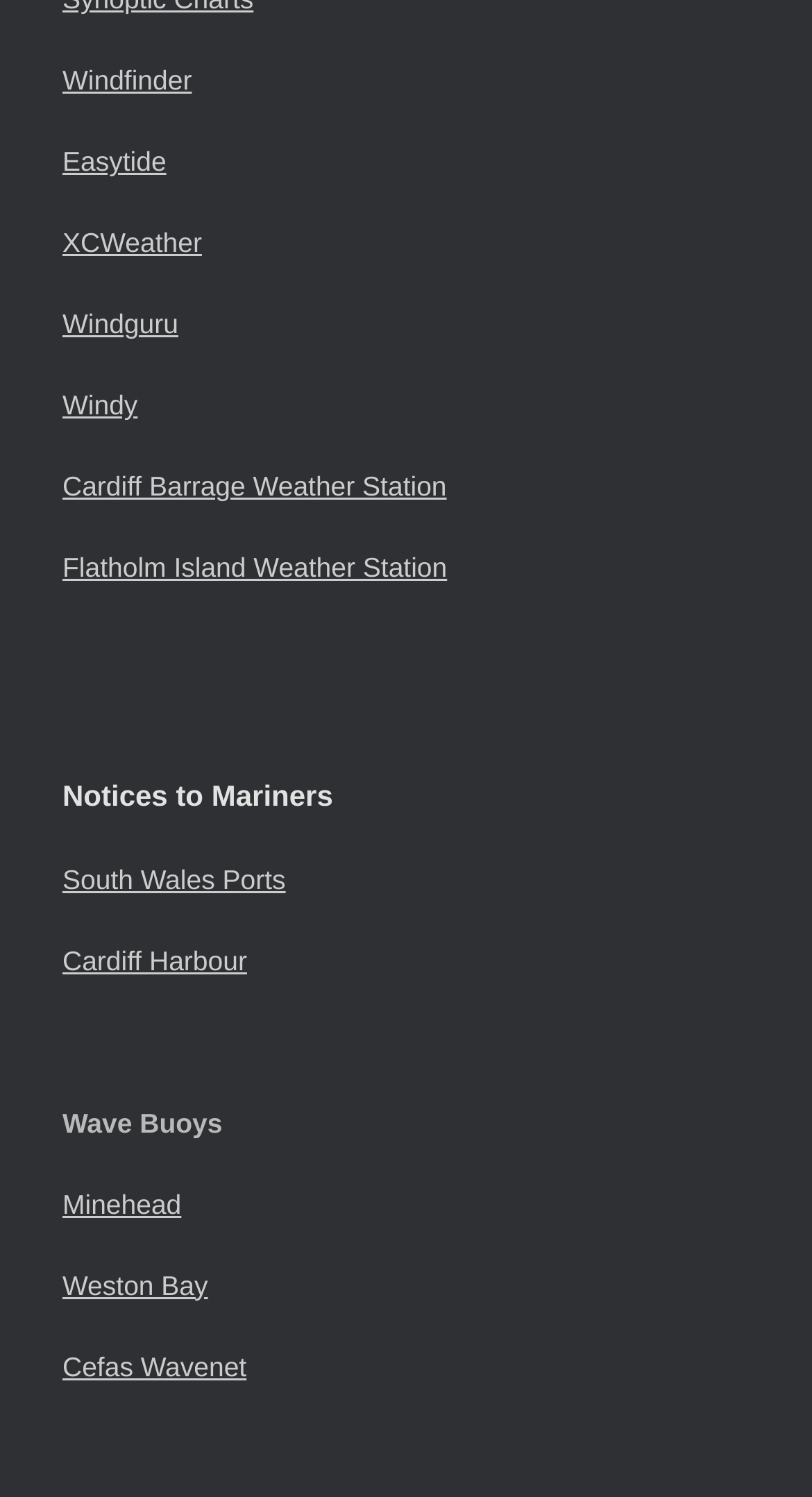Pinpoint the bounding box coordinates of the area that must be clicked to complete this instruction: "visit Windfinder website".

[0.077, 0.043, 0.236, 0.064]